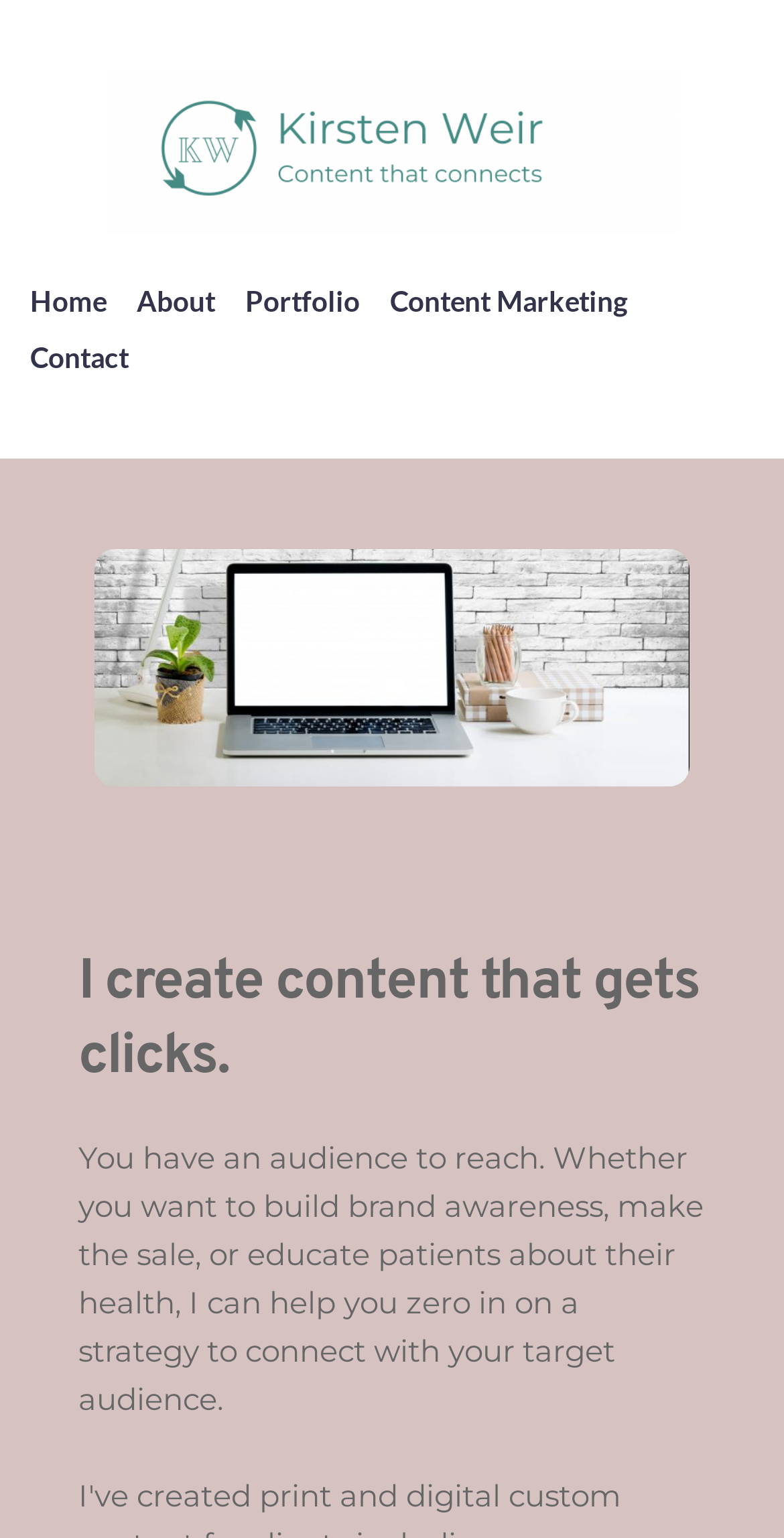What is the tone of the content?
Using the screenshot, give a one-word or short phrase answer.

Professional